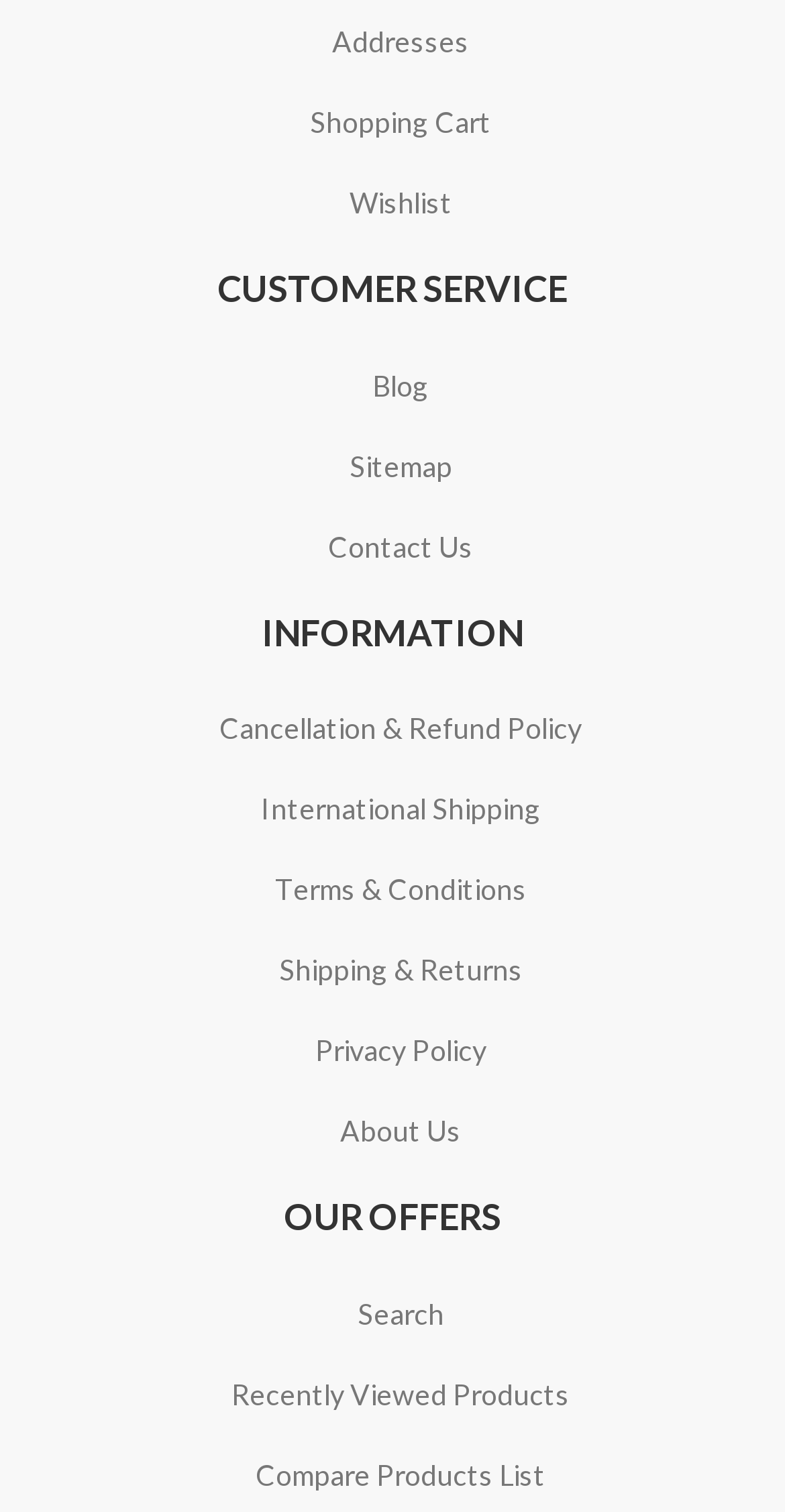How many static text elements are on the page?
Provide a detailed and well-explained answer to the question.

I identified three static text elements on the page: 'CUSTOMER SERVICE', 'INFORMATION', and 'OUR OFFERS'. These elements are scattered throughout the page, with different y1 coordinates.